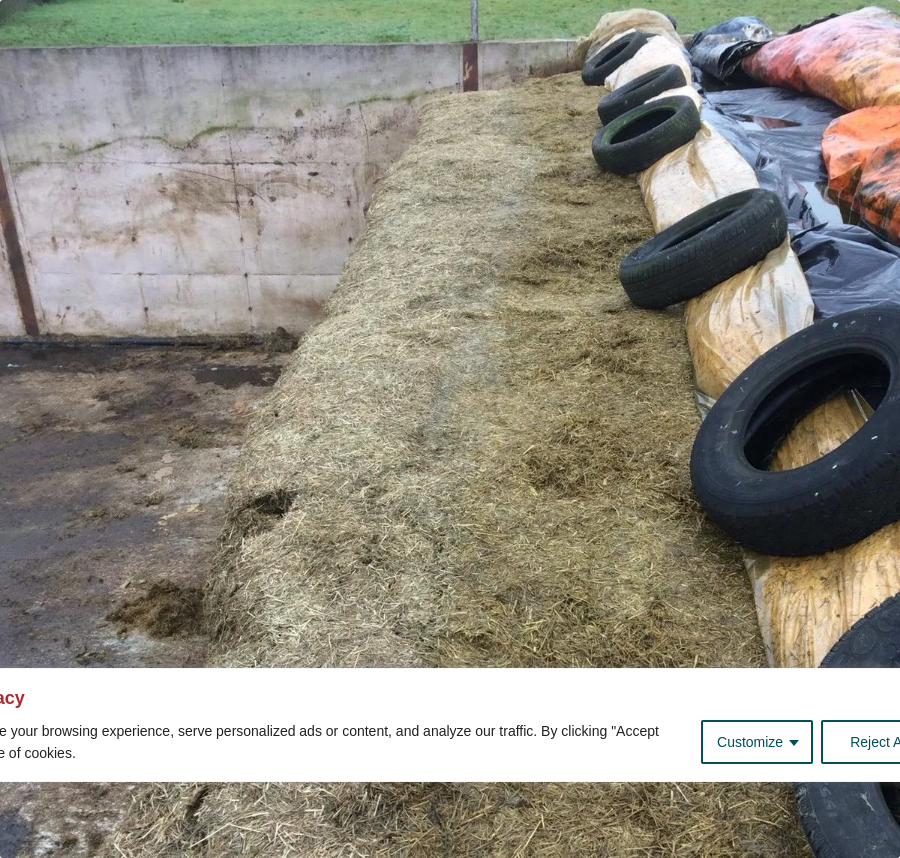Provide a thorough description of the image, including all visible elements.

The image depicts a silage clamp, a structure commonly used in agriculture for storing animal feed. The clamp's surface is covered with a thick layer of straw or silage, which appears compacted and organized for preservation. Along the top edge, several tires are placed, likely serving as weights to keep the covering materials secure and prevent air exposure. The background features a concrete wall, indicating a designated storage area, while a green grass field can be seen peeking over the top, adding a touch of natural scenery to the composition. Overall, the image offers a glimpse into efficient agricultural practices focused on feed storage and management.